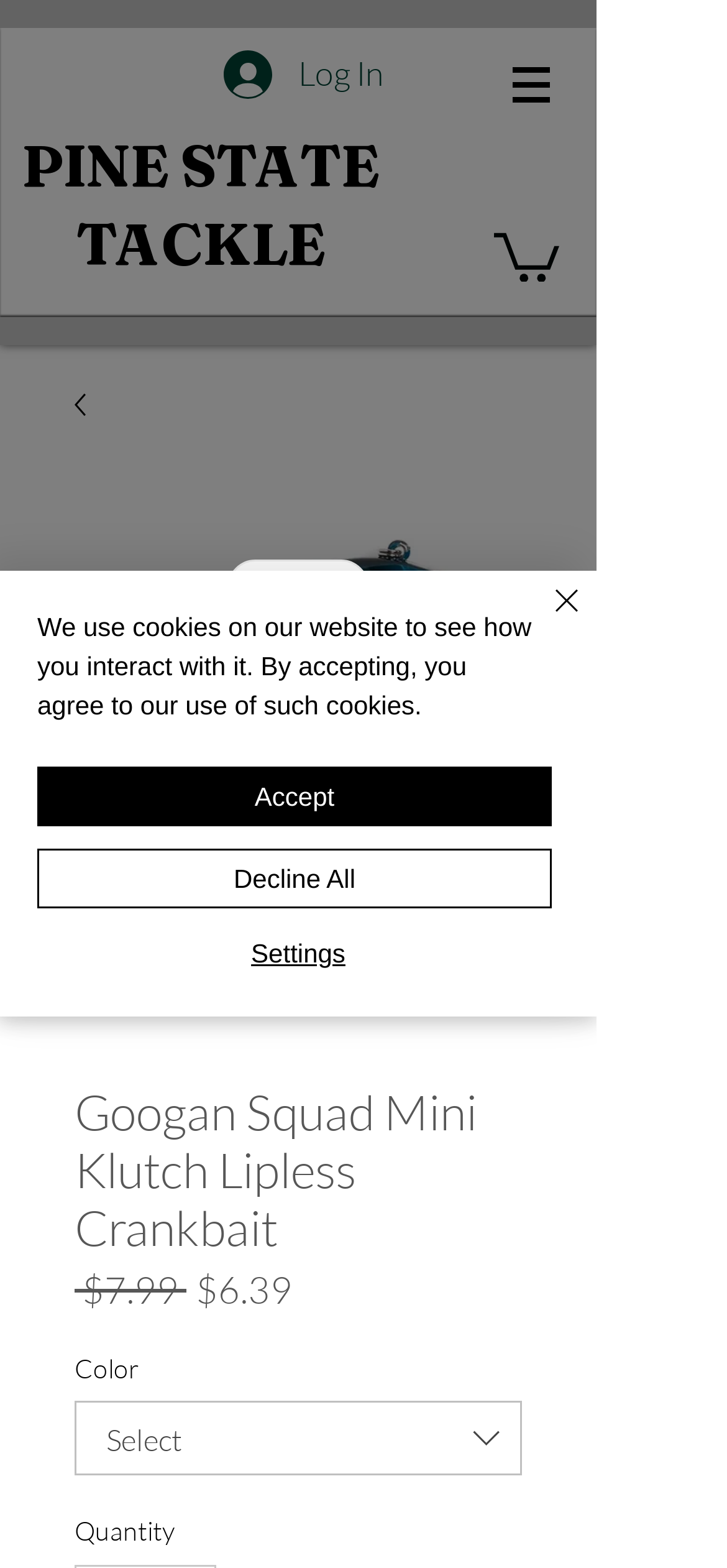Please provide the bounding box coordinate of the region that matches the element description: ㅤㅤNot Nowㅤㅤ. Coordinates should be in the format (top-left x, top-left y, bottom-right x, bottom-right y) and all values should be between 0 and 1.

[0.295, 0.579, 0.525, 0.613]